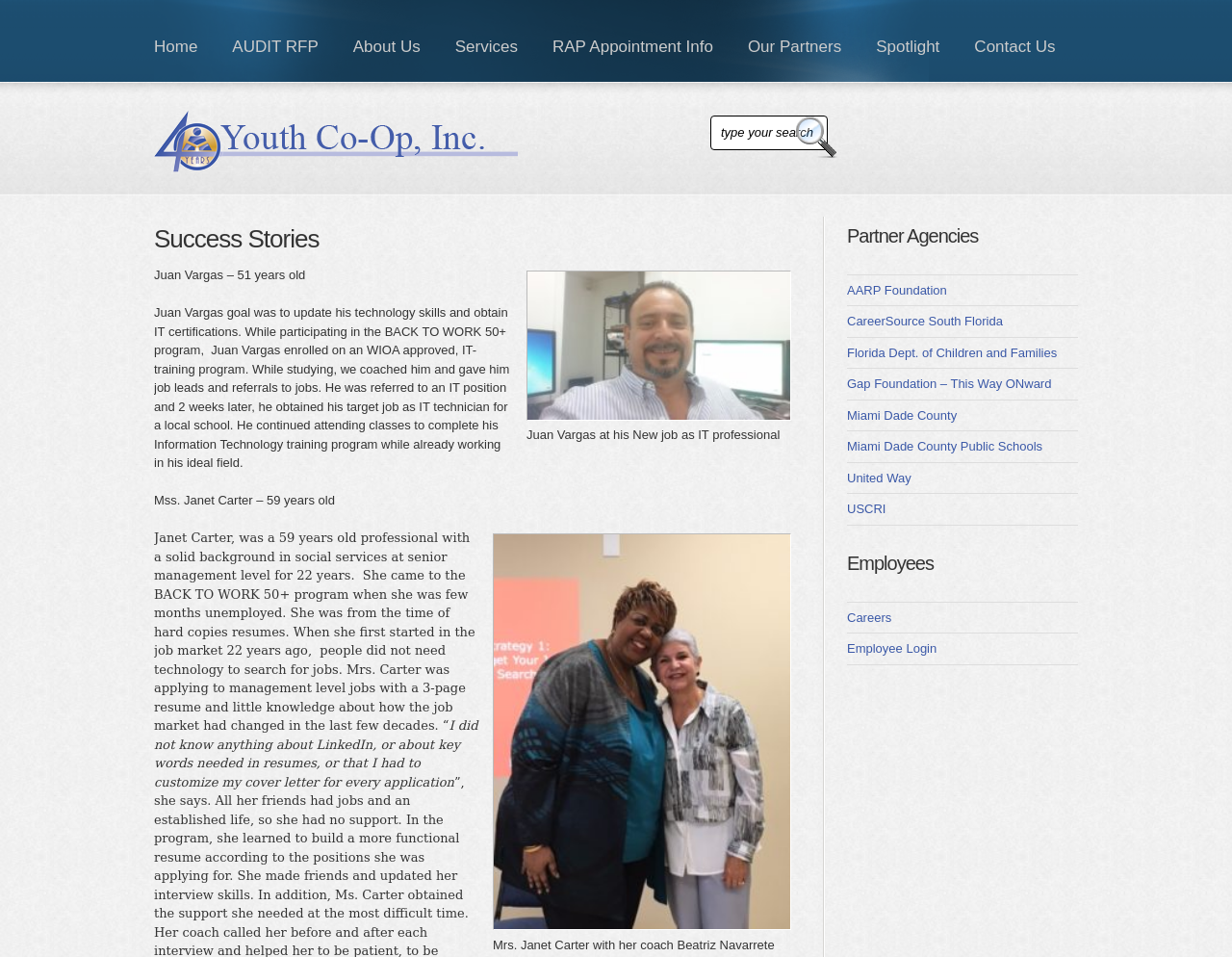Please find the bounding box coordinates of the element that must be clicked to perform the given instruction: "View the AUDIT RFP page". The coordinates should be four float numbers from 0 to 1, i.e., [left, top, right, bottom].

[0.174, 0.0, 0.272, 0.086]